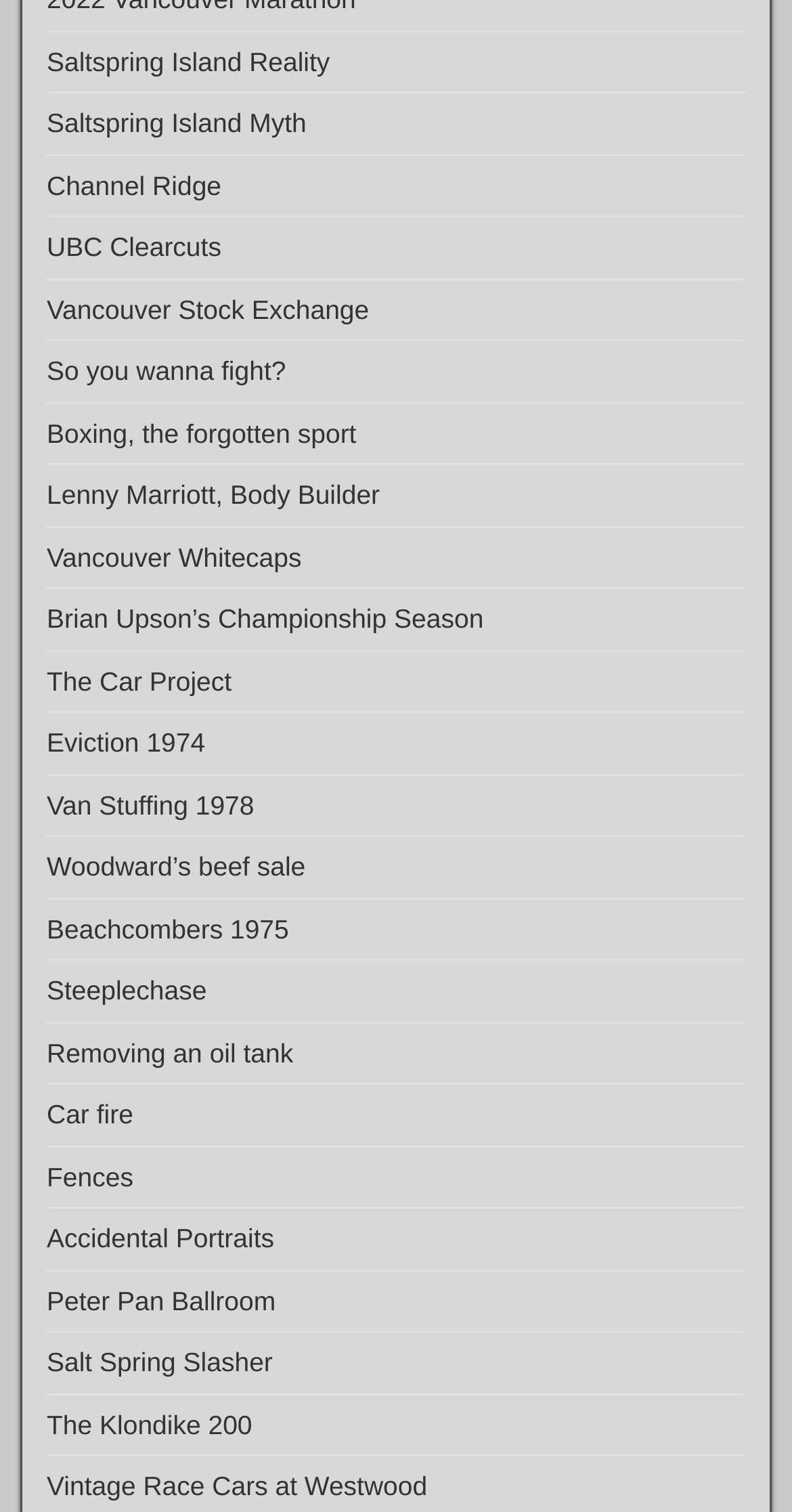Indicate the bounding box coordinates of the clickable region to achieve the following instruction: "Check out Vintage Race Cars at Westwood."

[0.059, 0.973, 0.54, 0.993]